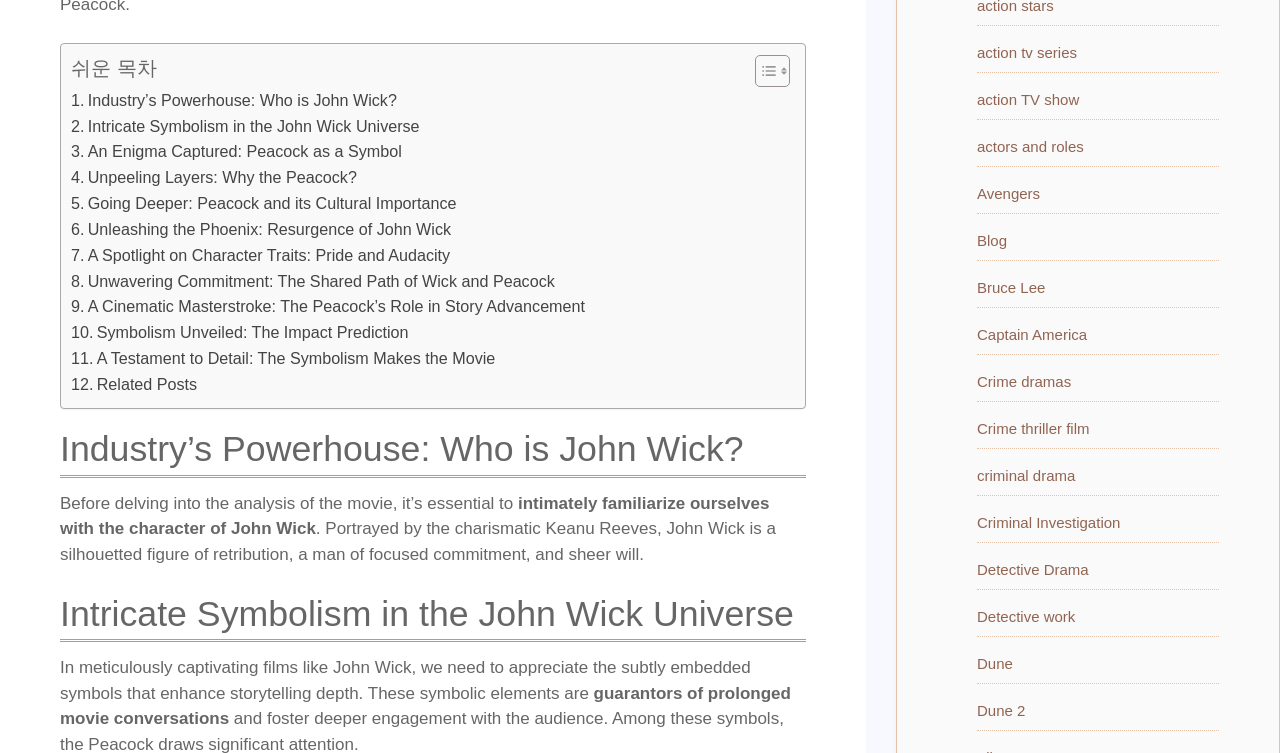Find the bounding box coordinates for the UI element whose description is: "Blog". The coordinates should be four float numbers between 0 and 1, in the format [left, top, right, bottom].

[0.763, 0.308, 0.787, 0.331]